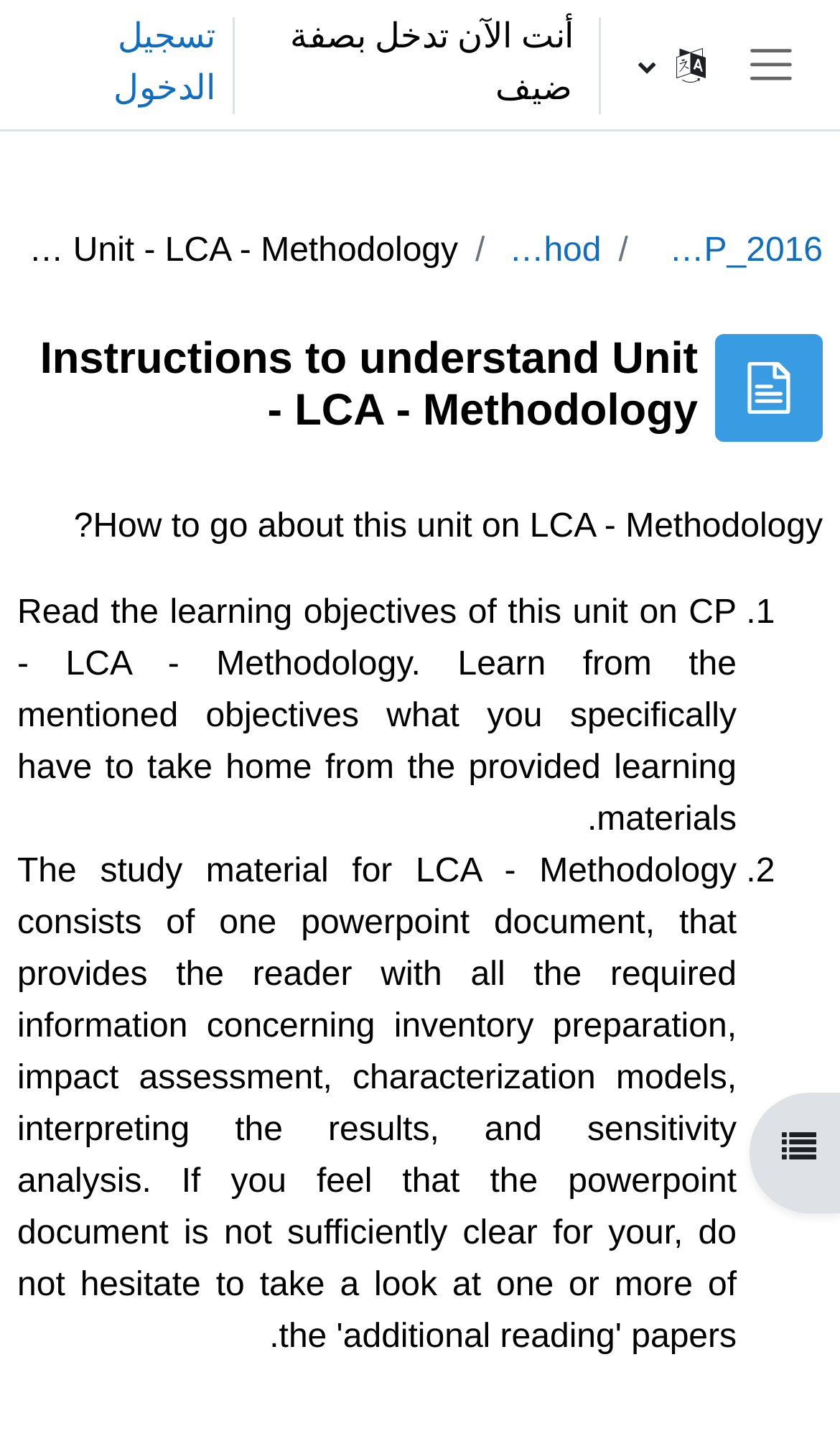Using the information in the image, give a comprehensive answer to the question: 
How many steps are involved in understanding the unit on LCA - Methodology?

The number of steps involved in understanding the unit on LCA - Methodology can be determined by looking at the ListMarkers '. 1' and '. 2' which indicate that there are at least two steps involved. The first step is to 'Read the learning objectives of this unit on CP - LCA - Methodology' and the second step is not fully specified but seems to involve learning from the provided materials.